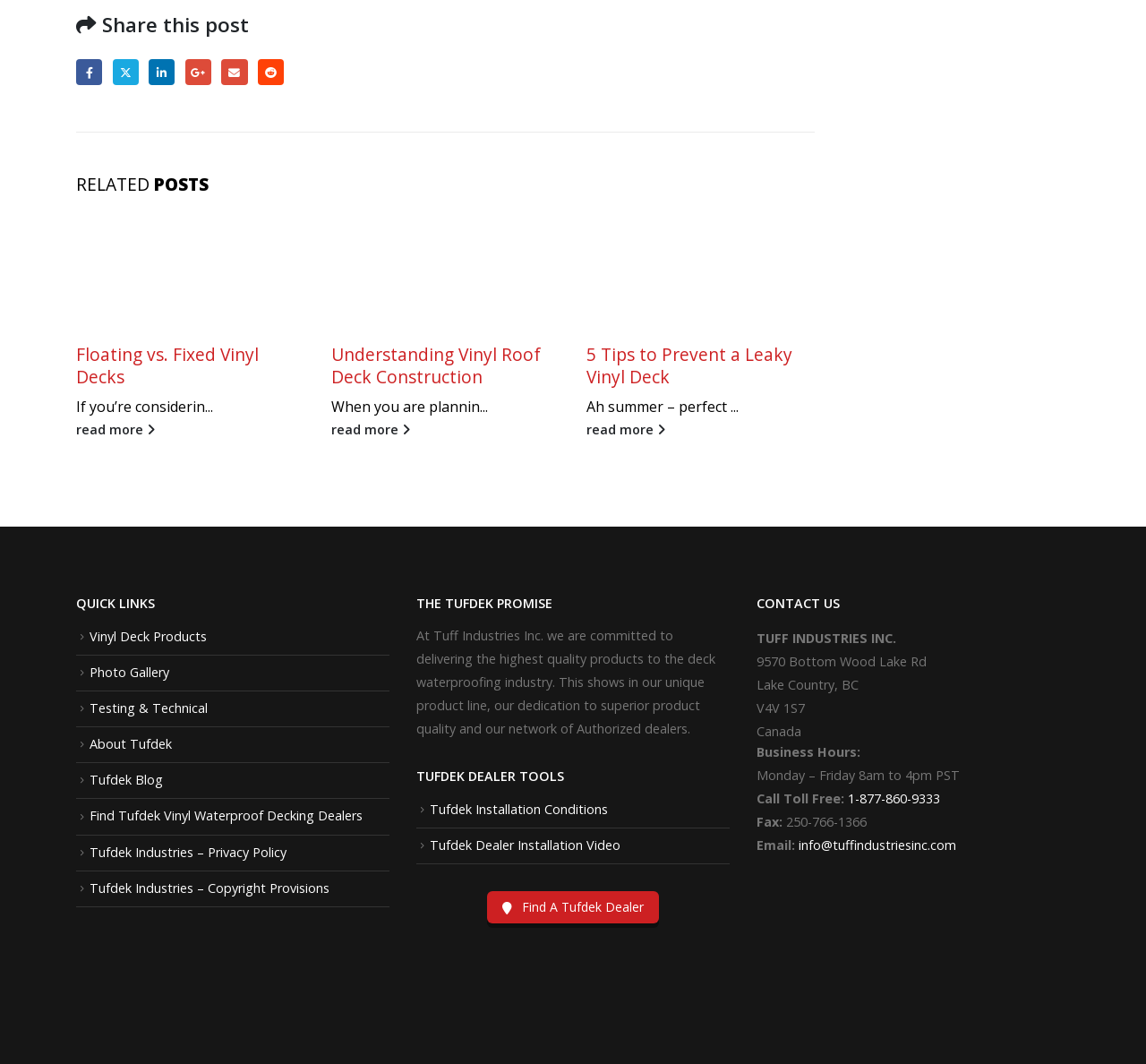Determine the bounding box coordinates of the section to be clicked to follow the instruction: "Find a Tufdek dealer". The coordinates should be given as four float numbers between 0 and 1, formatted as [left, top, right, bottom].

[0.425, 0.838, 0.575, 0.868]